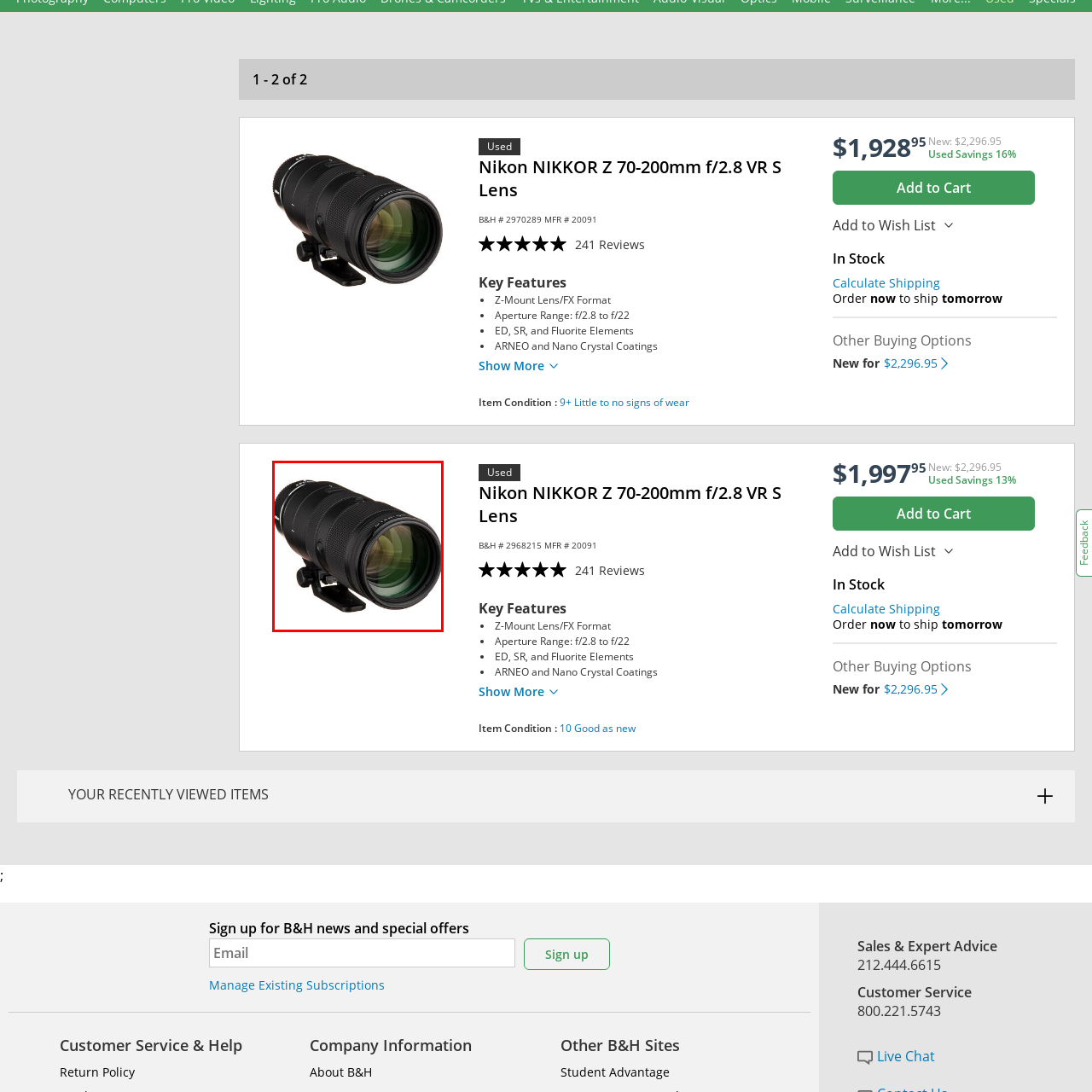What type of cameras is the lens designed for?
Please analyze the image within the red bounding box and offer a comprehensive answer to the question.

According to the caption, the Nikon NIKKOR Z 70-200mm f/2.8 VR S Lens is a professional-grade telephoto zoom lens designed specifically for Nikon's Z series mirrorless cameras.